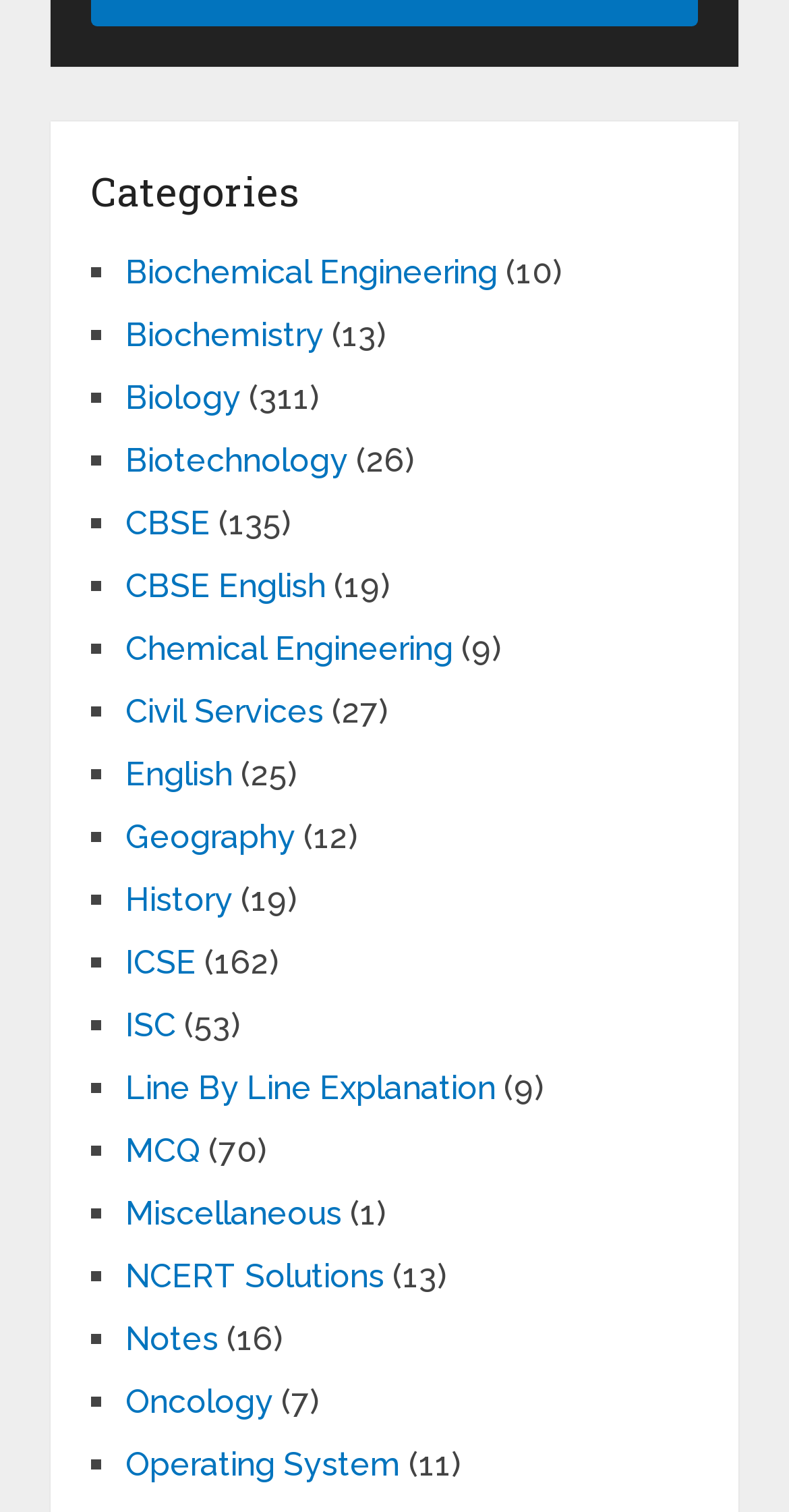Could you indicate the bounding box coordinates of the region to click in order to complete this instruction: "Go to NCERT Solutions".

[0.159, 0.832, 0.487, 0.857]